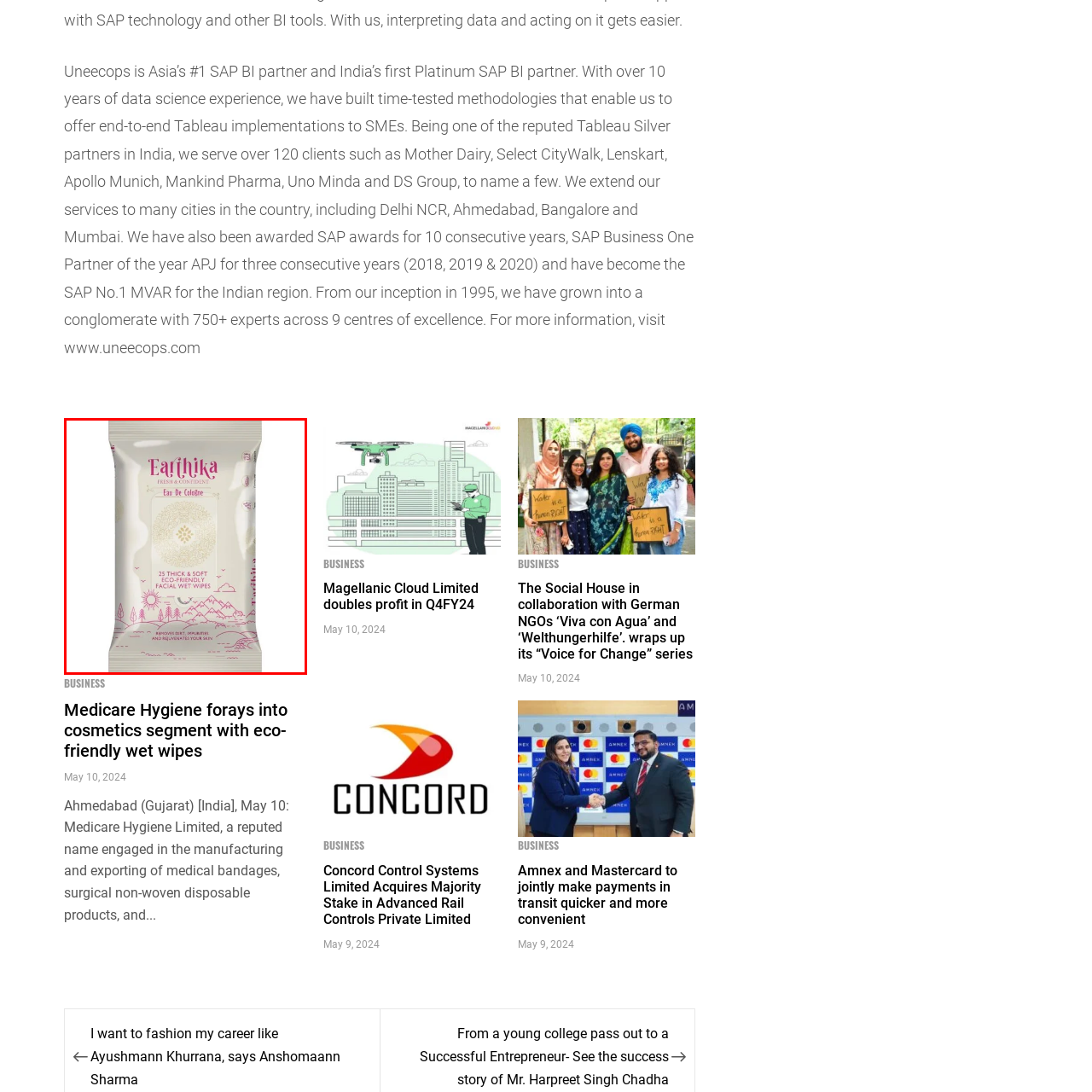What is the purpose of the facial wet wipes?
Inspect the image enclosed within the red bounding box and provide a detailed answer to the question, using insights from the image.

The facial wet wipes are ideal for on-the-go cleansing, aiming to remove dirt and impurities while hydrating the skin, making them a convenient and effective solution for personal care.